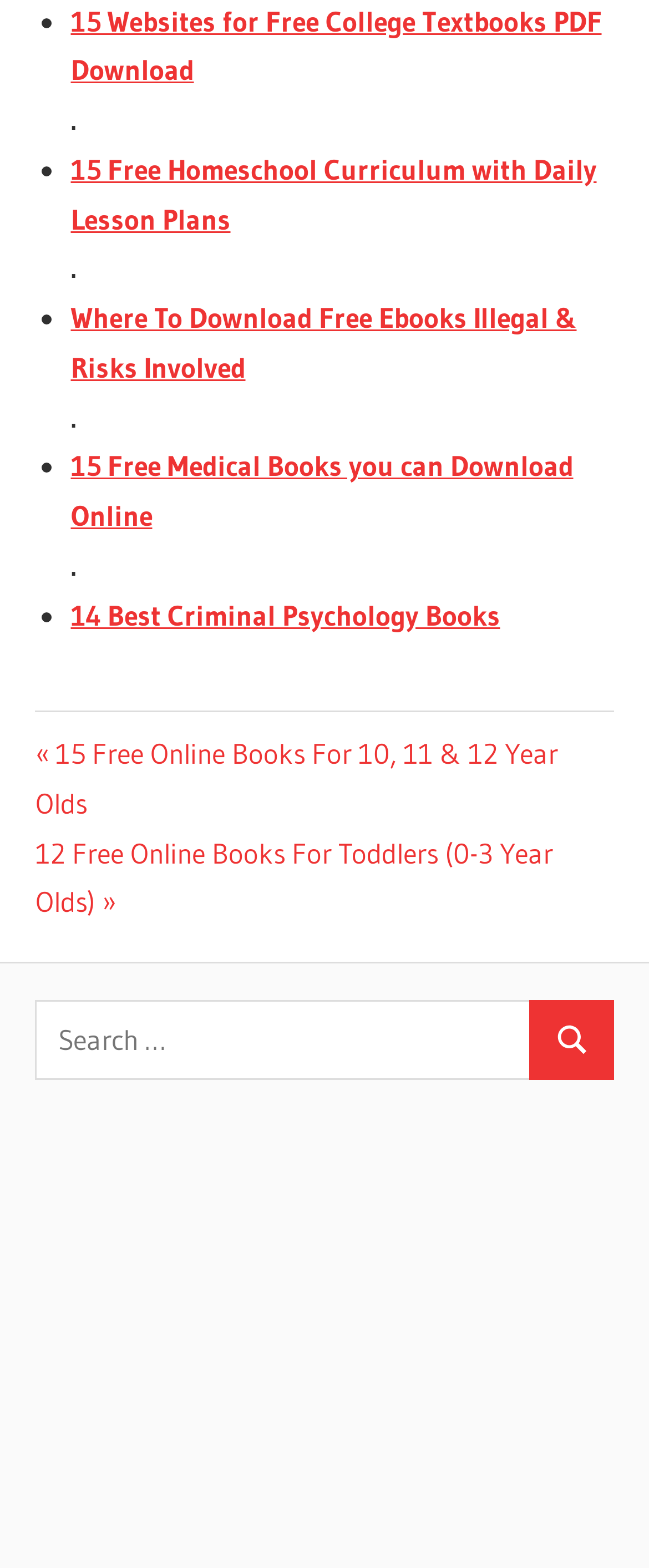Predict the bounding box of the UI element that fits this description: "14 Best Criminal Psychology Books".

[0.109, 0.381, 0.771, 0.403]